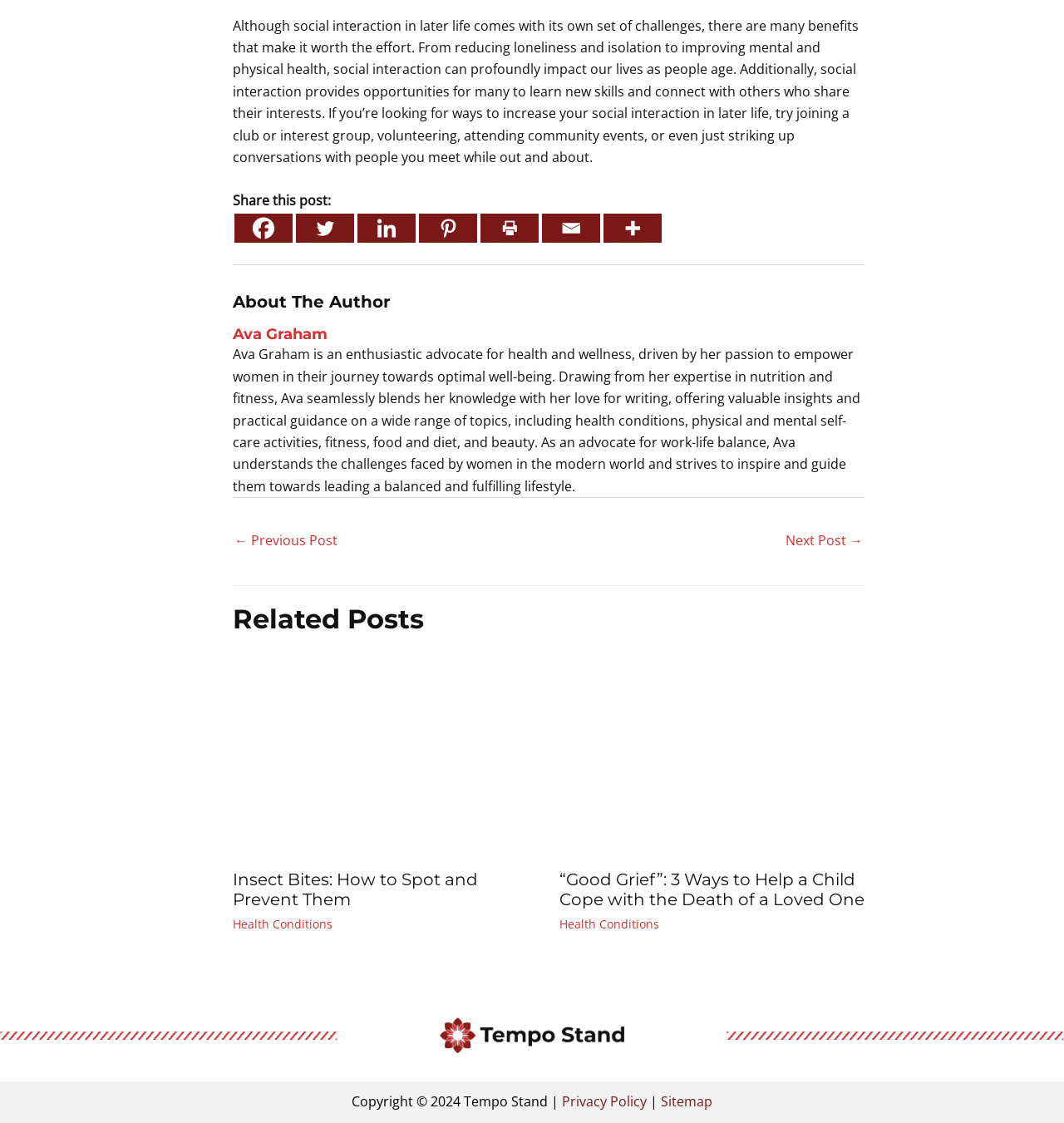Give a concise answer of one word or phrase to the question: 
What is the logo at the bottom of the page?

Tempo Stand logo